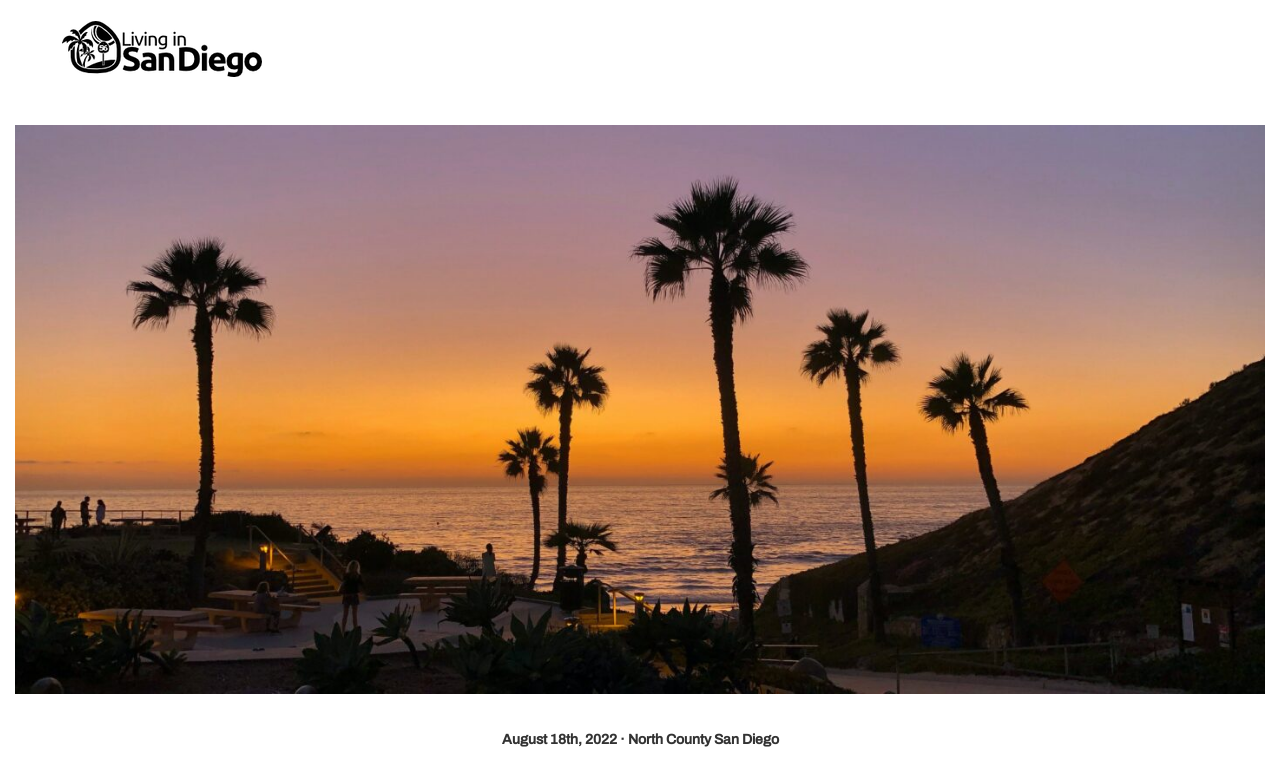What is the purpose of the 'Send Message' button?
Give a detailed and exhaustive answer to the question.

I inferred the purpose of the 'Send Message' button by looking at its context on the webpage, where it is surrounded by textboxes and a message encouraging users to reach out to Bern.